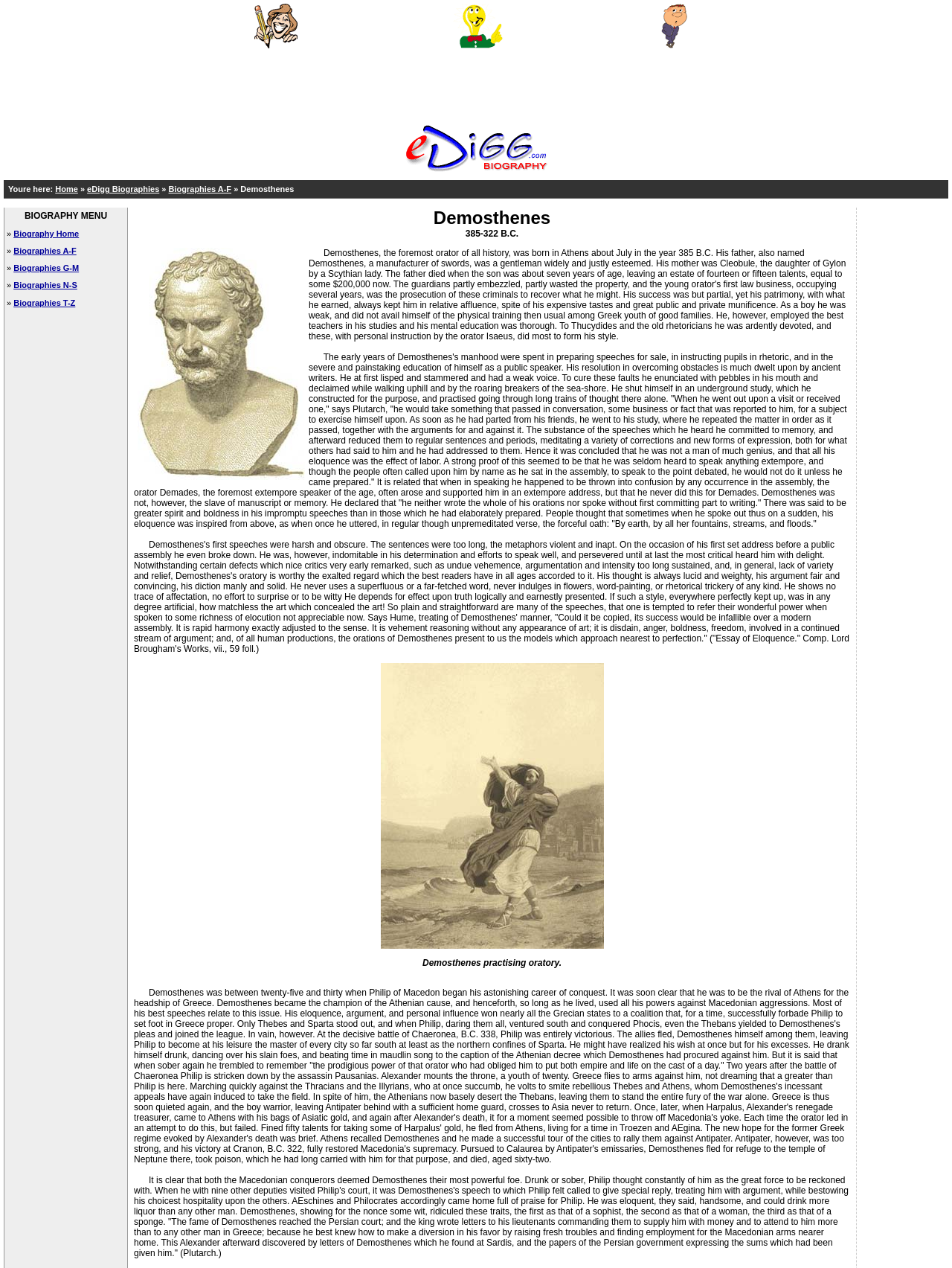Please provide the bounding box coordinates for the element that needs to be clicked to perform the instruction: "Click the 'Biography Home' link". The coordinates must consist of four float numbers between 0 and 1, formatted as [left, top, right, bottom].

[0.014, 0.181, 0.083, 0.188]